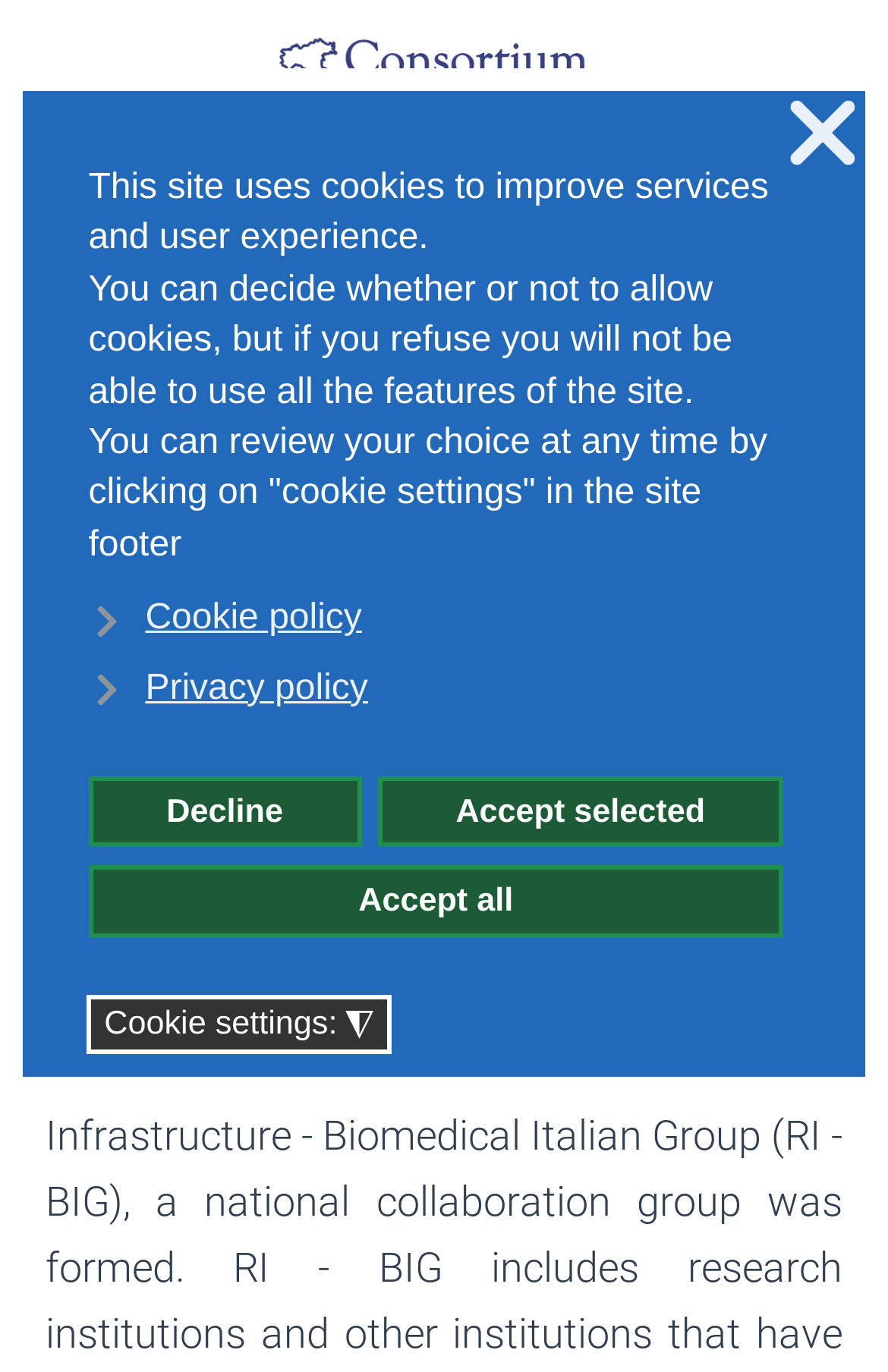Find the coordinates for the bounding box of the element with this description: "Accept all".

[0.099, 0.631, 0.882, 0.683]